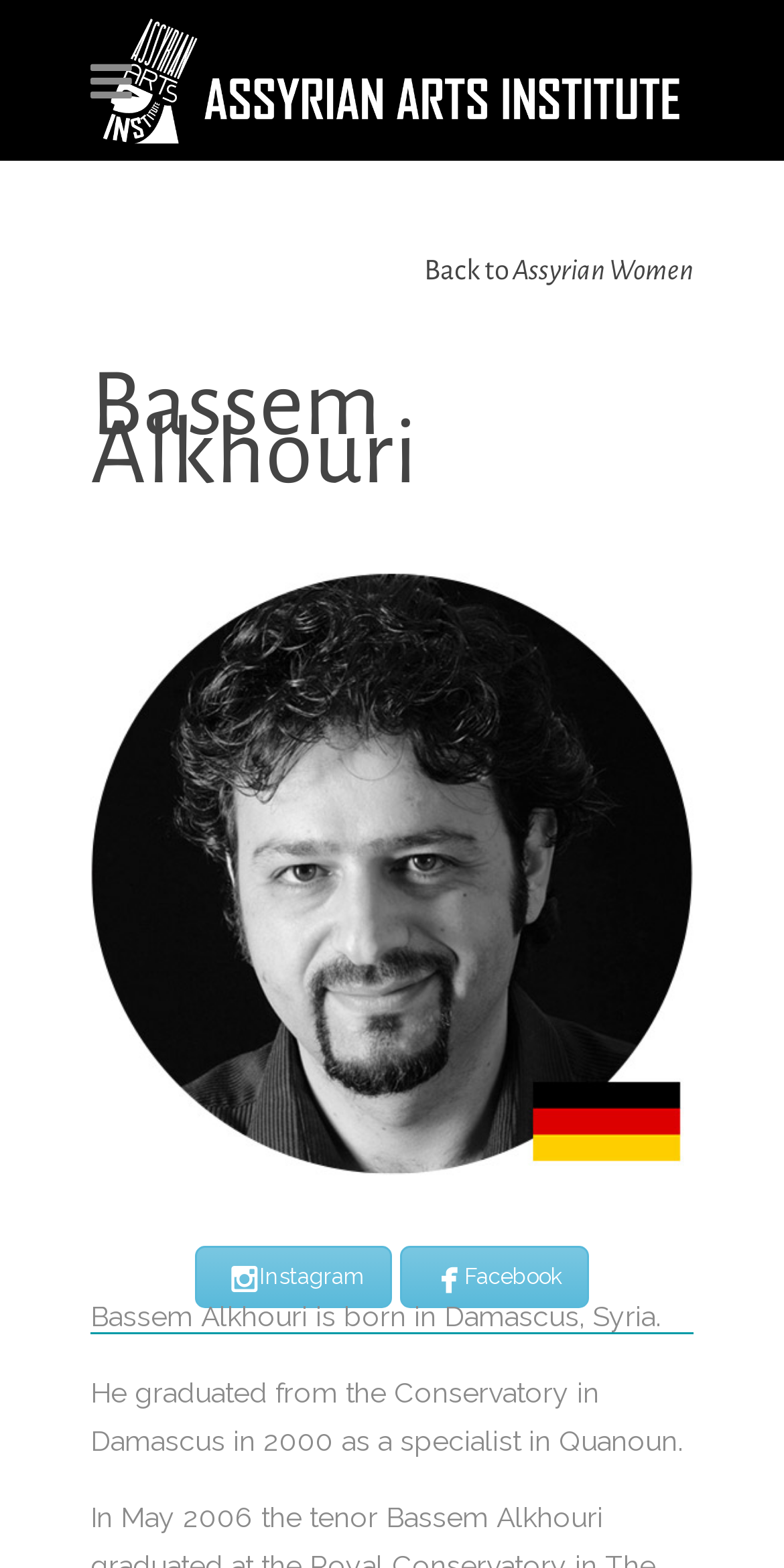Generate a comprehensive description of the contents of the webpage.

The webpage is about Bassem Alkhouri, an Assyrian artist. At the top of the page, there is a large image spanning almost the entire width, with a small icon on the top-left corner. Below the icon, there is a link with the text "Back to Assyrian Women". 

On the top-center of the page, there is a heading that reads "Bassem Alkhouri". Below this heading, there is a large image that takes up most of the page's width and about half of its height. 

On the bottom-left corner of the page, there are two social media links, one for Instagram and one for Facebook. 

The page also contains a brief biography of Bassem Alkhouri, consisting of two paragraphs of text. The first paragraph states that he was born in Damascus, Syria. The second paragraph mentions that he graduated from the Conservatory in Damascus in 2000 as a specialist in Quanoun. These paragraphs are located at the bottom of the page, below the large image.